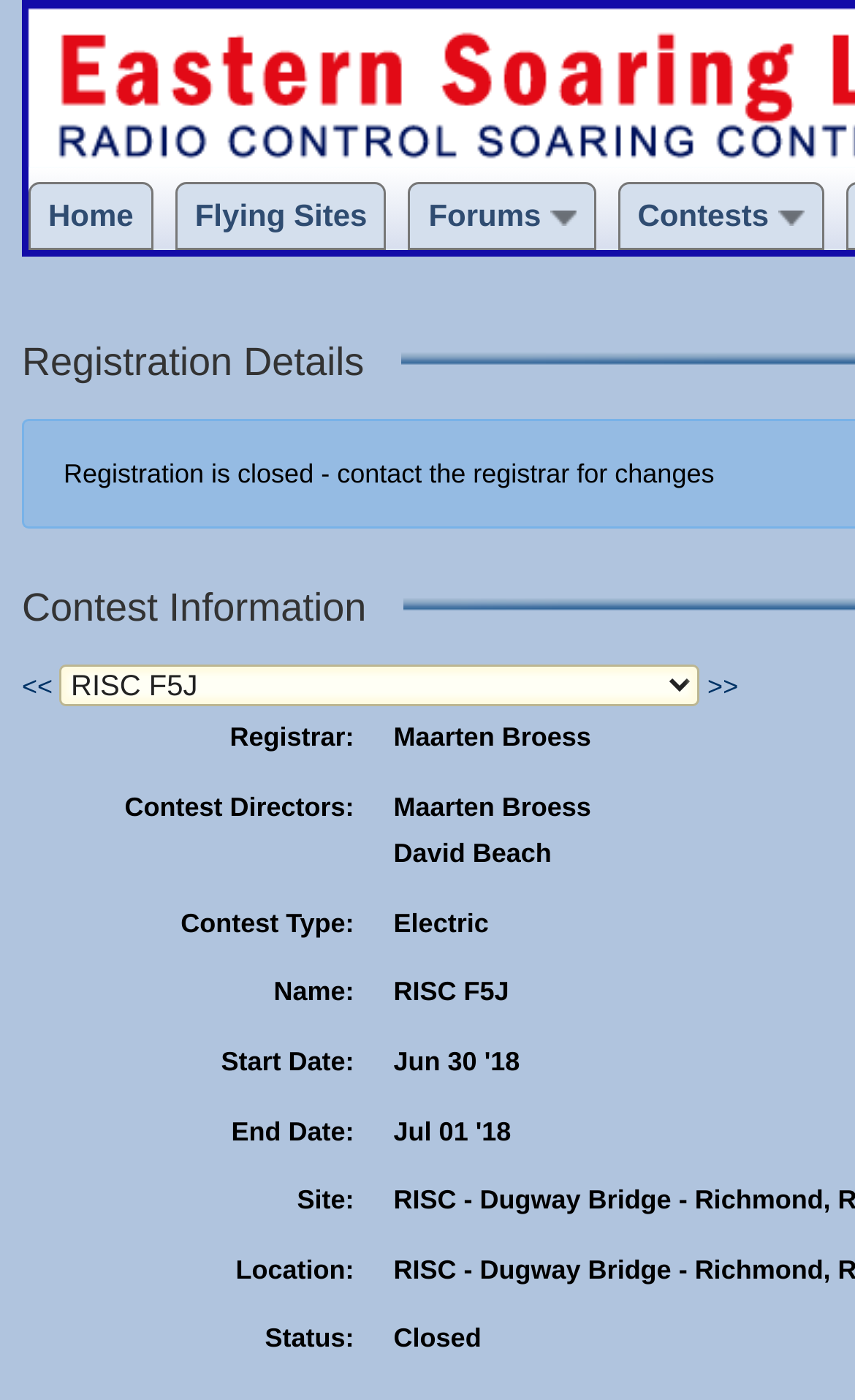Given the element description Booking link., identify the bounding box coordinates for the UI element on the webpage screenshot. The format should be (top-left x, top-left y, bottom-right x, bottom-right y), with values between 0 and 1.

None